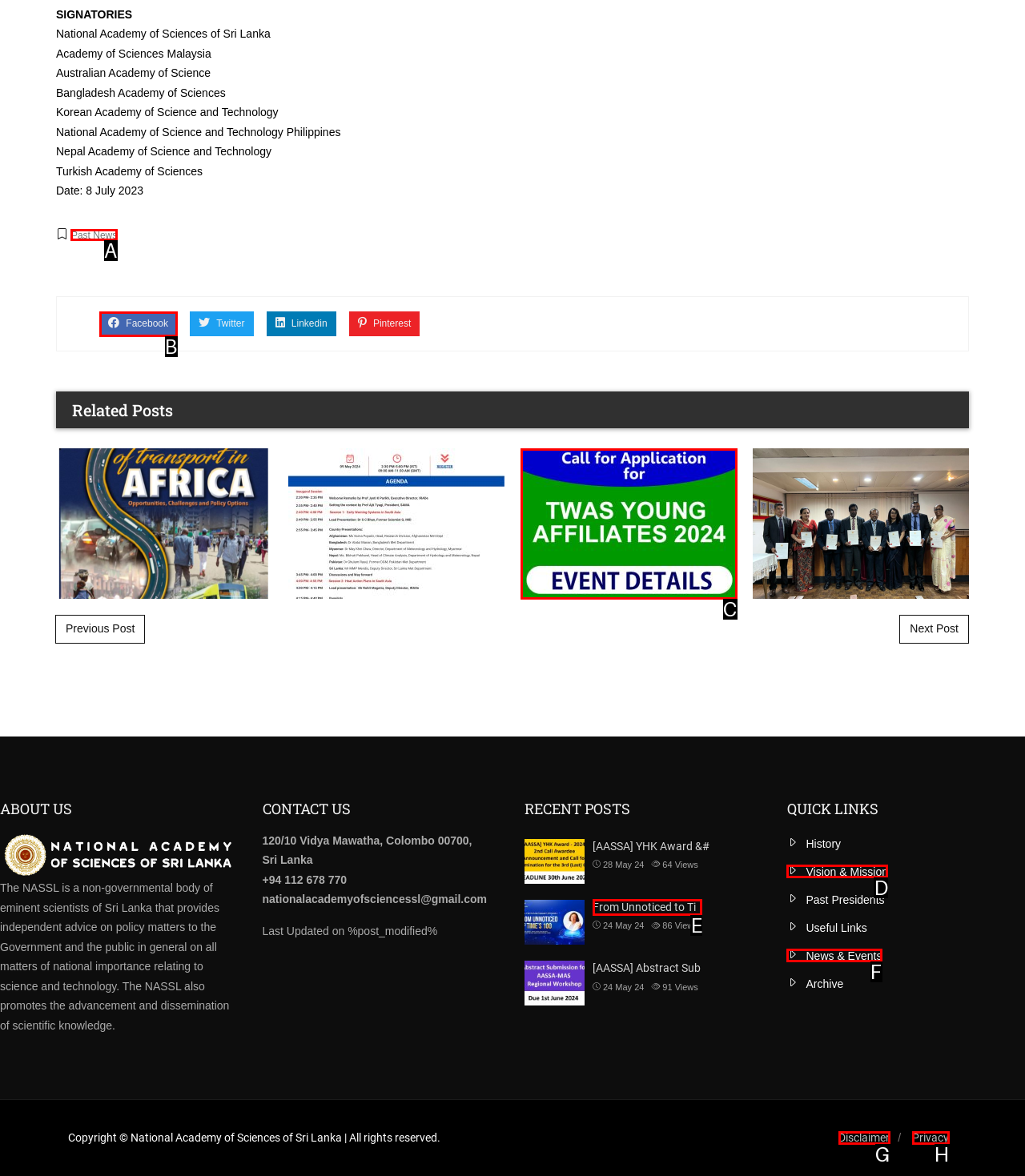Which HTML element among the options matches this description: Disclaimer? Answer with the letter representing your choice.

G